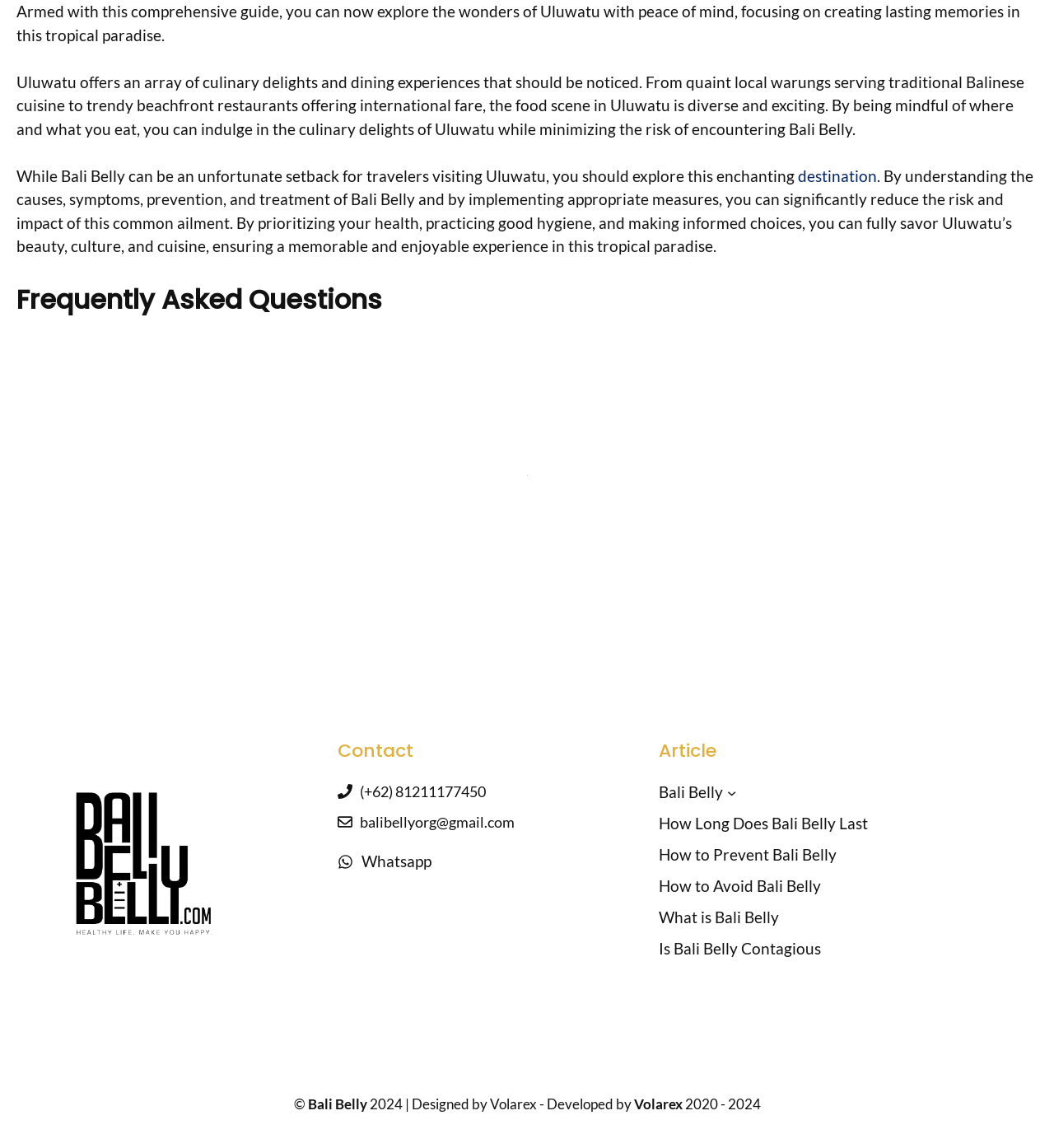Refer to the image and answer the question with as much detail as possible: What is the main topic of this webpage?

Based on the content of the webpage, it appears to be discussing Bali Belly, a common ailment that travelers to Uluwatu, Bali may encounter. The webpage provides information on the causes, symptoms, prevention, and treatment of Bali Belly, as well as FAQs and related articles.